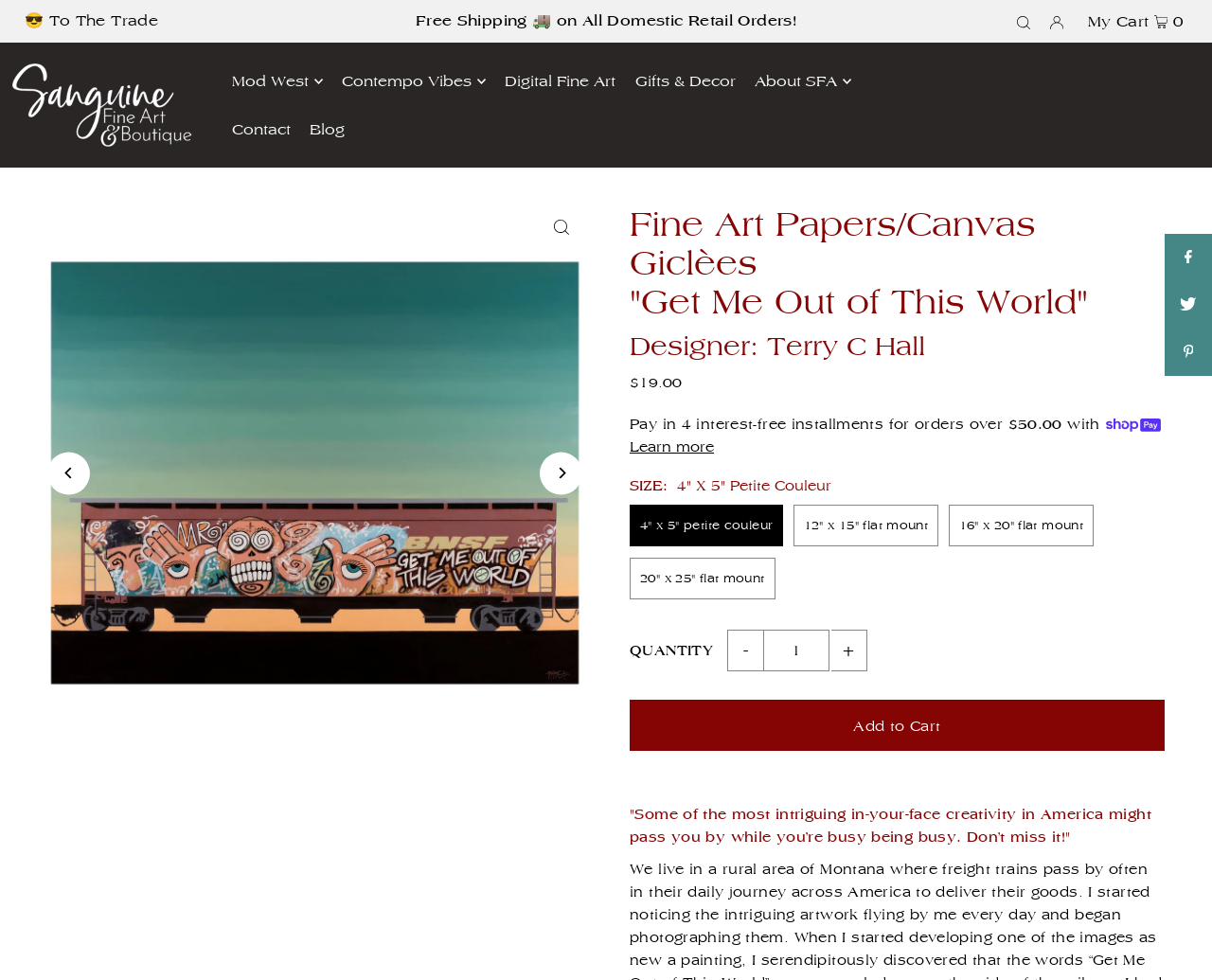Could you determine the bounding box coordinates of the clickable element to complete the instruction: "Learn more"? Provide the coordinates as four float numbers between 0 and 1, i.e., [left, top, right, bottom].

[0.52, 0.445, 0.589, 0.468]